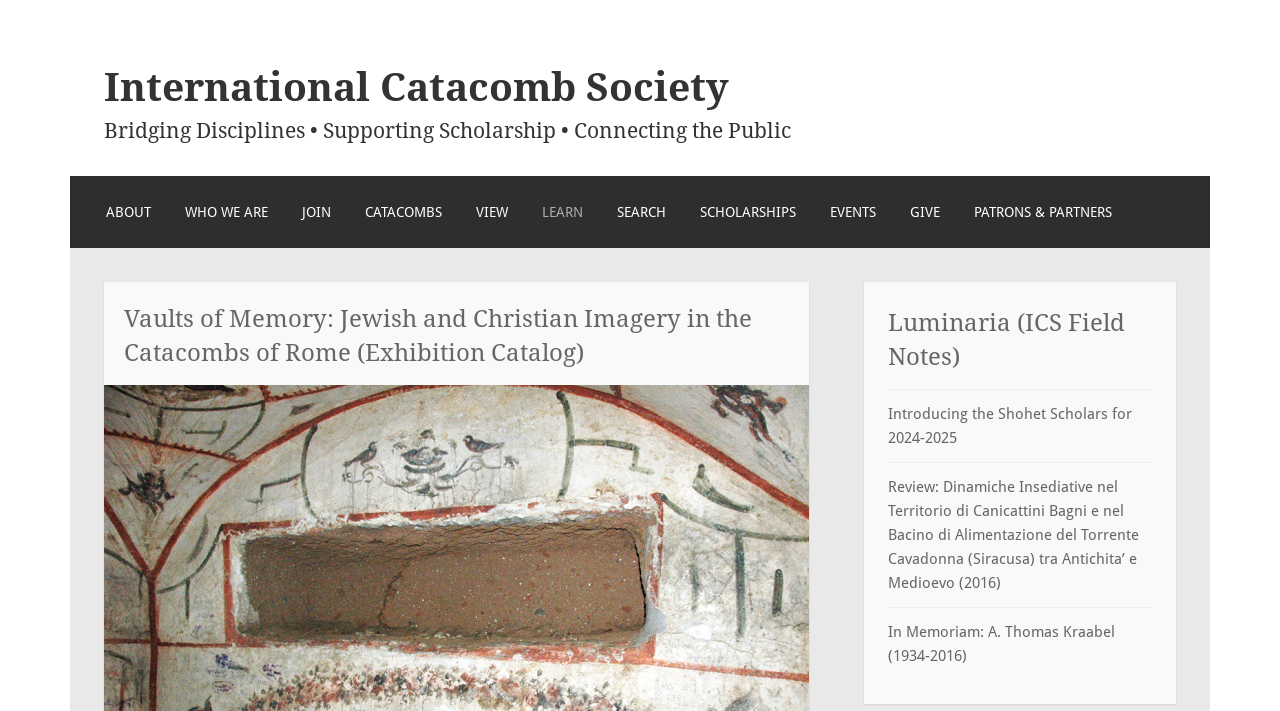Pinpoint the bounding box coordinates for the area that should be clicked to perform the following instruction: "go to International Catacomb Society".

[0.081, 0.09, 0.57, 0.155]